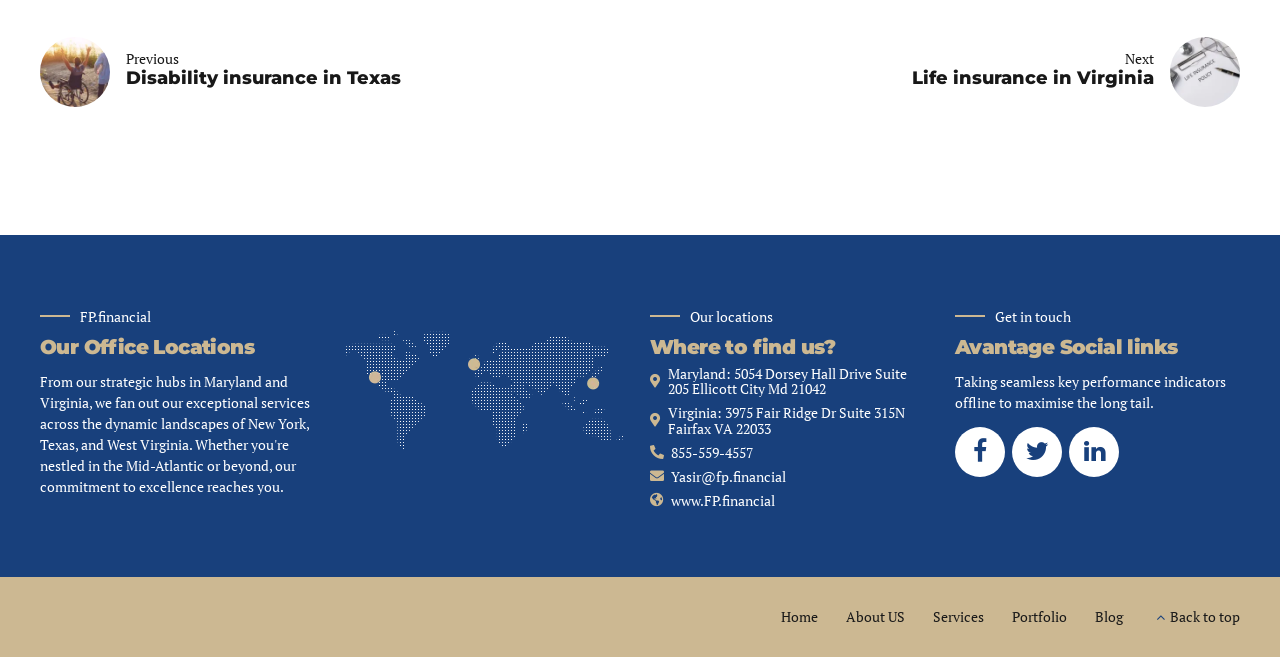Locate the bounding box coordinates of the clickable region necessary to complete the following instruction: "Go to previous page about Disability insurance in Texas". Provide the coordinates in the format of four float numbers between 0 and 1, i.e., [left, top, right, bottom].

[0.031, 0.056, 0.5, 0.162]